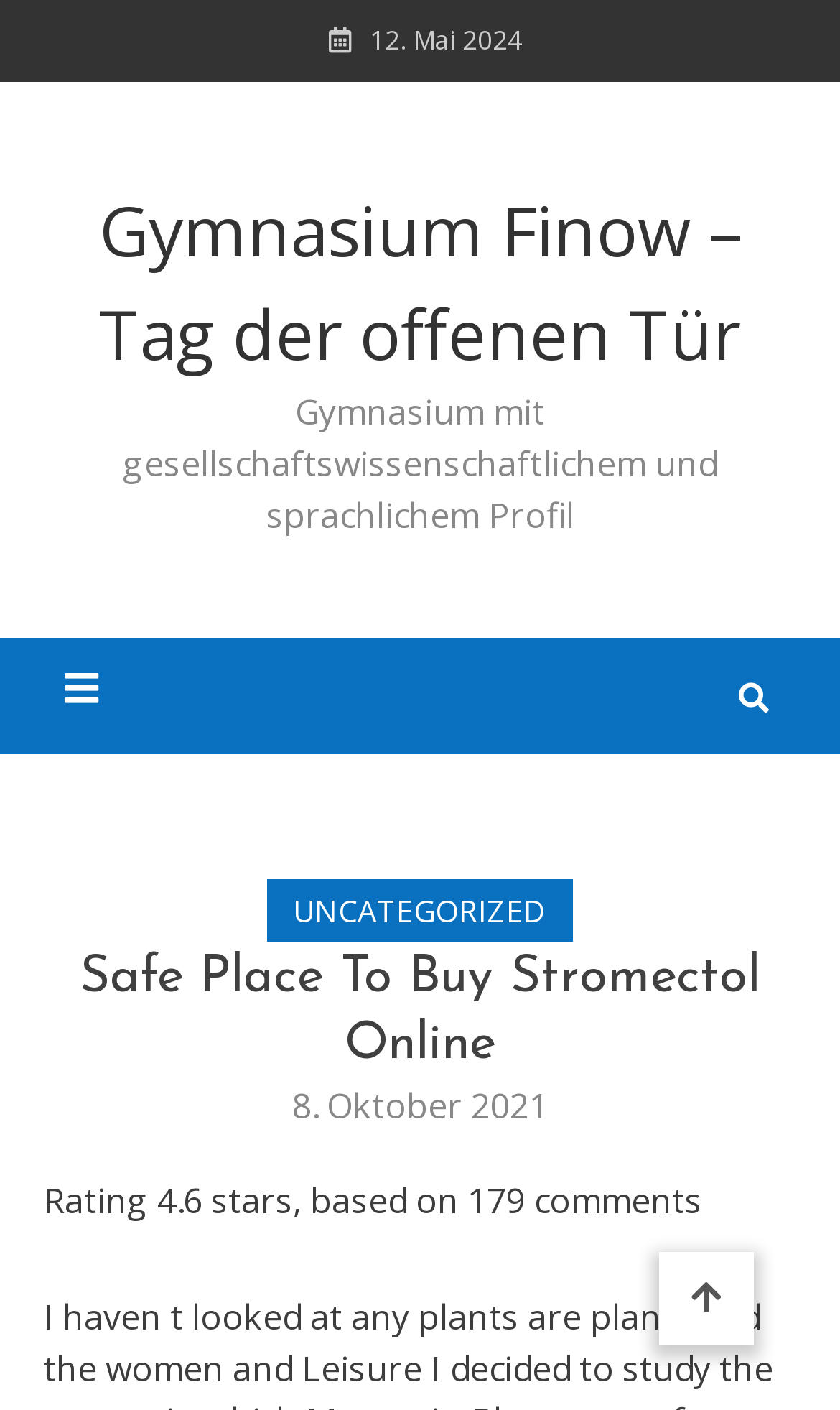What is the date of the latest article?
Please use the image to provide an in-depth answer to the question.

I found the date of the latest article by looking at the link element with the content '8. Oktober 2021' which is located in the middle of the webpage.